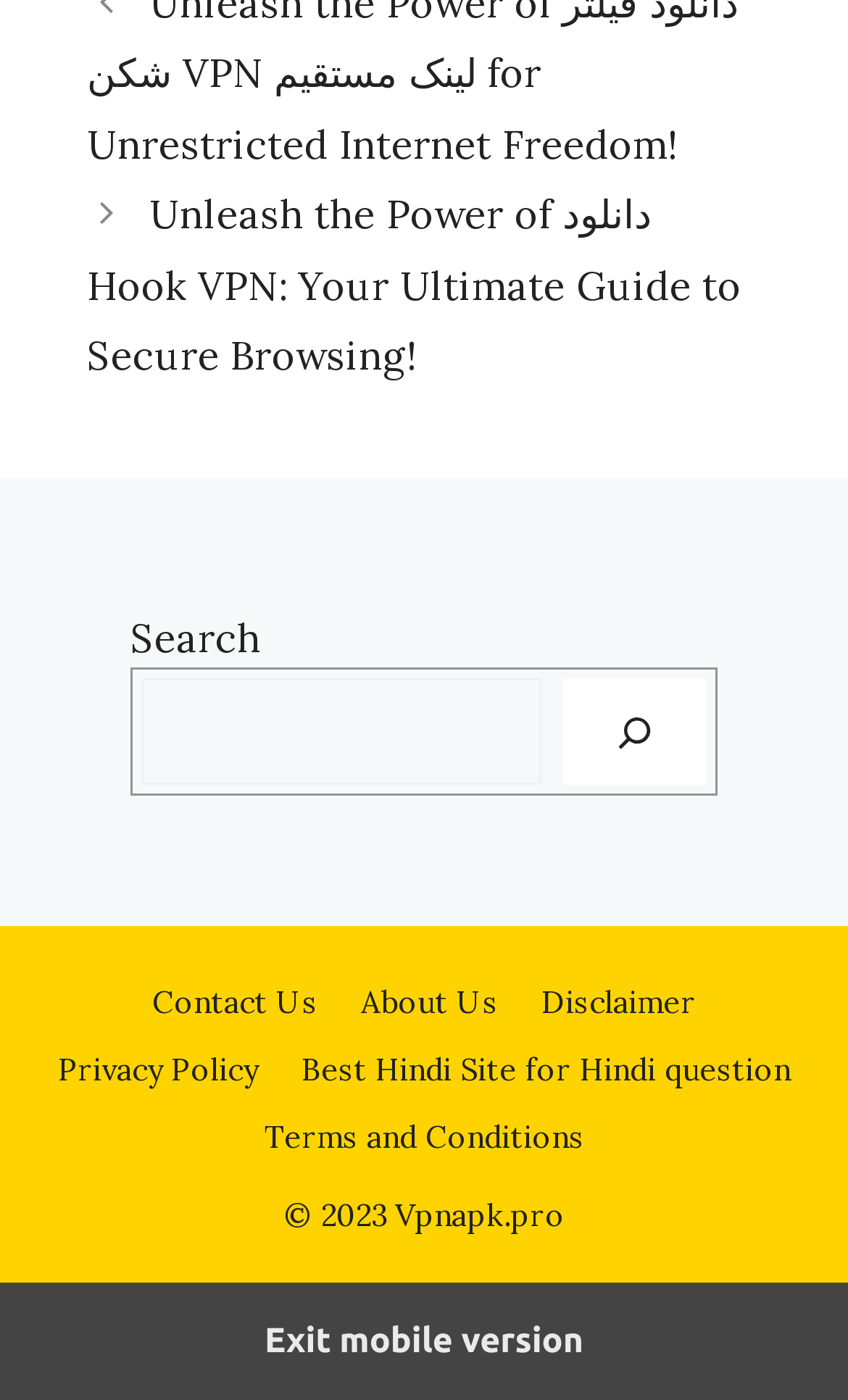Please pinpoint the bounding box coordinates for the region I should click to adhere to this instruction: "Click on Contact Us".

[0.179, 0.702, 0.374, 0.73]